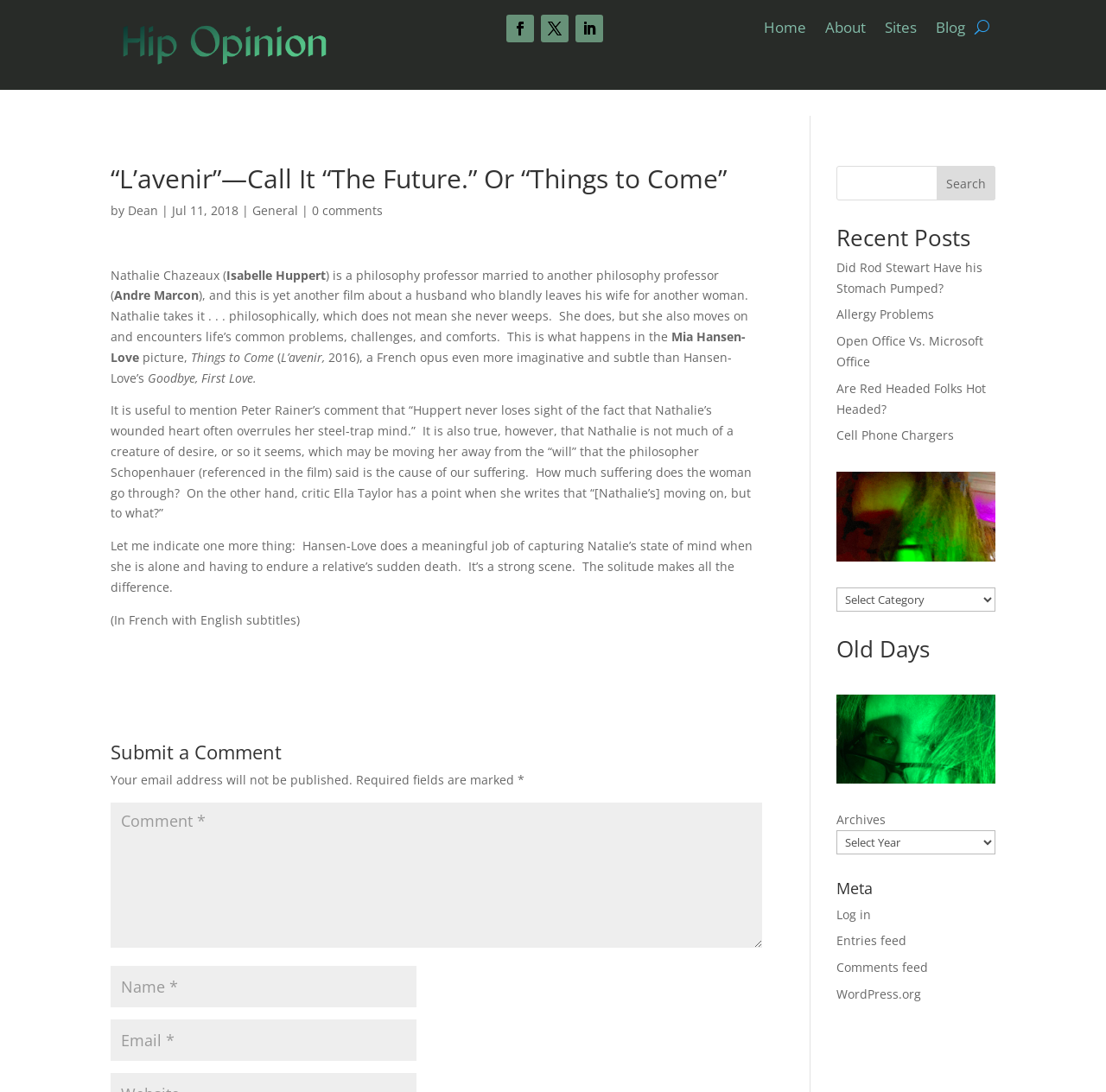Answer the question with a brief word or phrase:
What is the name of the director of the film?

Mia Hansen-Love